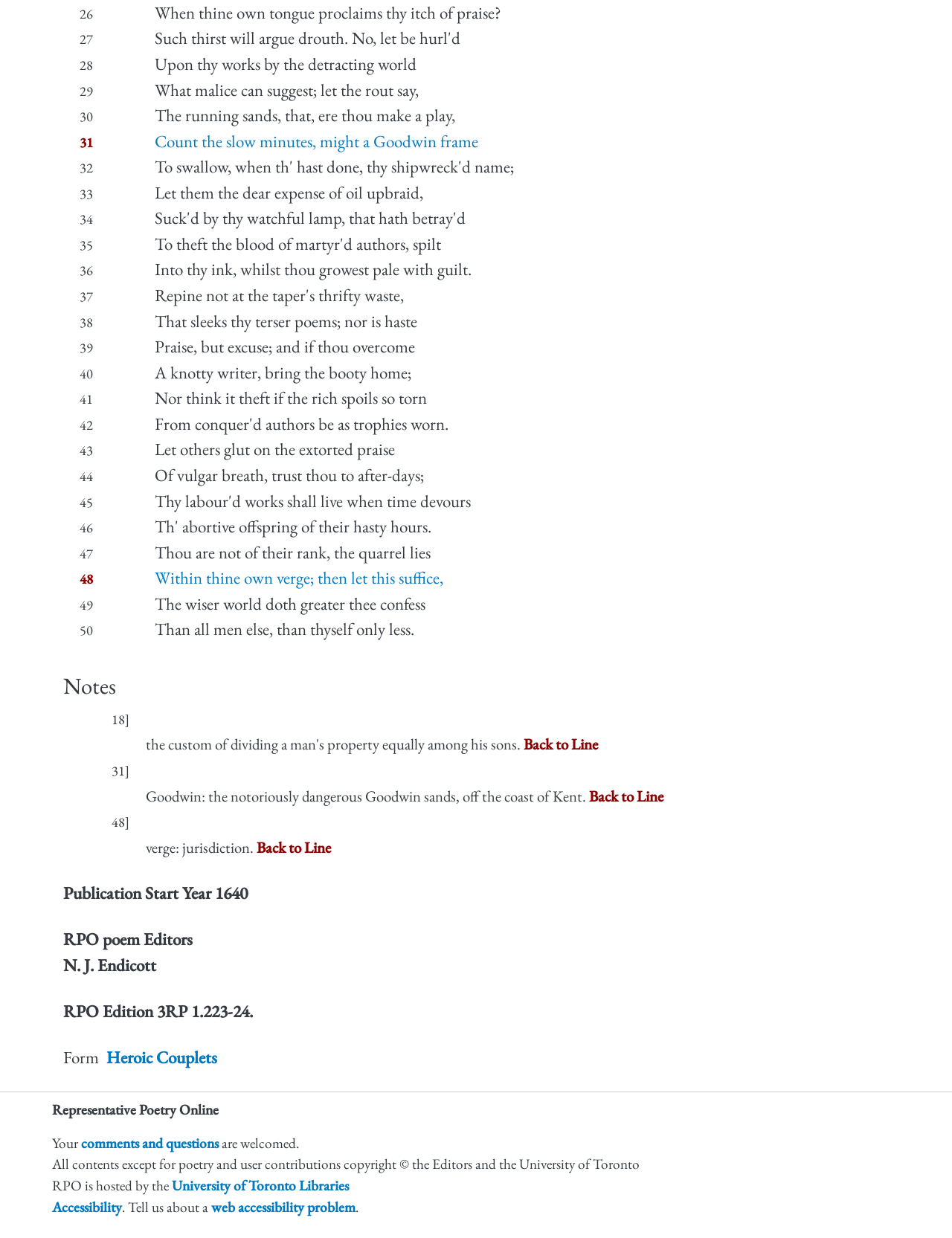Can you look at the image and give a comprehensive answer to the question:
What is the poem's publication start year?

I found the answer by looking at the section that lists the poem's metadata, where it says 'Publication Start Year' followed by the year '1640'.